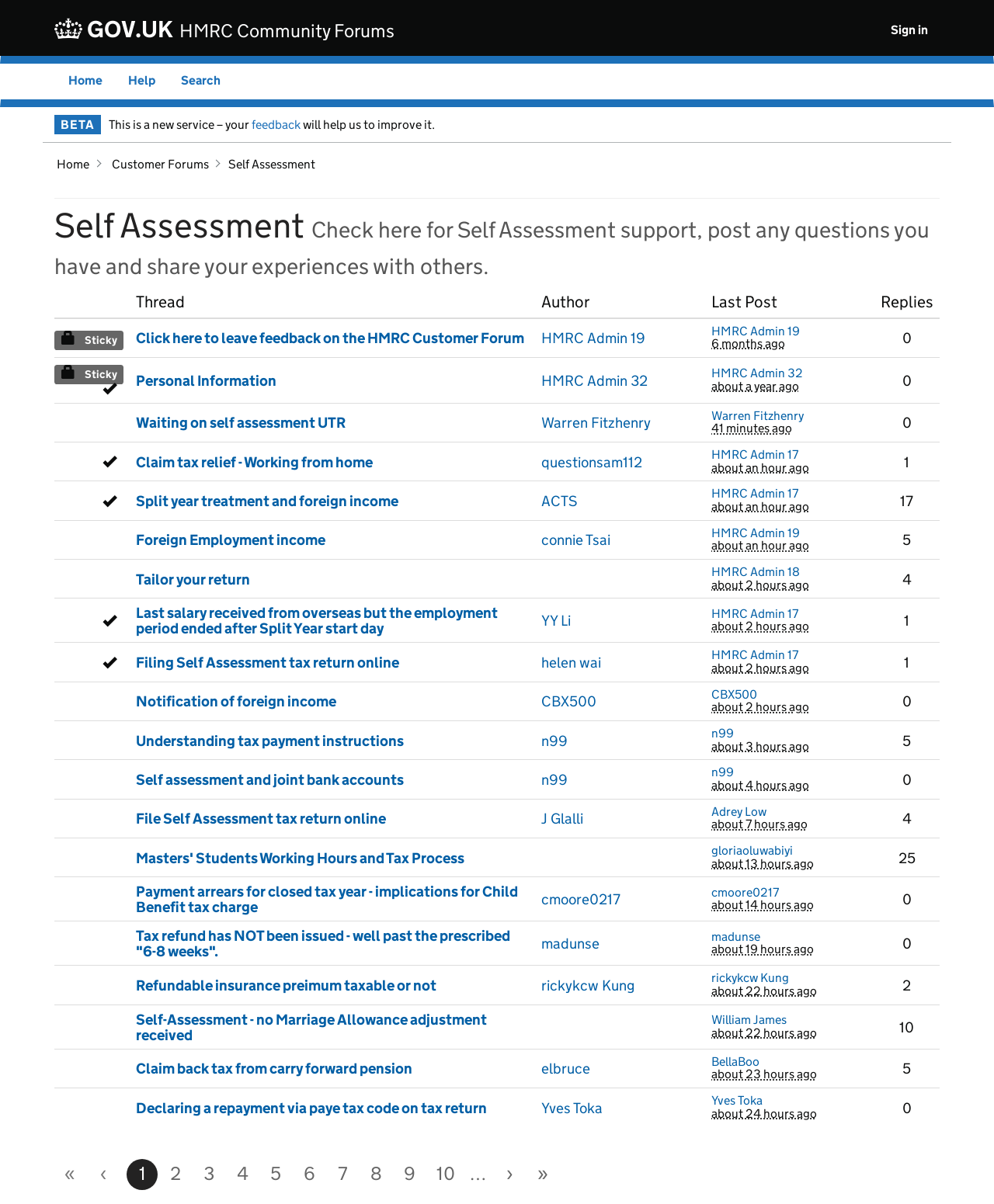Determine the bounding box coordinates of the clickable element necessary to fulfill the instruction: "Visit Sri Lanka Tourism". Provide the coordinates as four float numbers within the 0 to 1 range, i.e., [left, top, right, bottom].

None